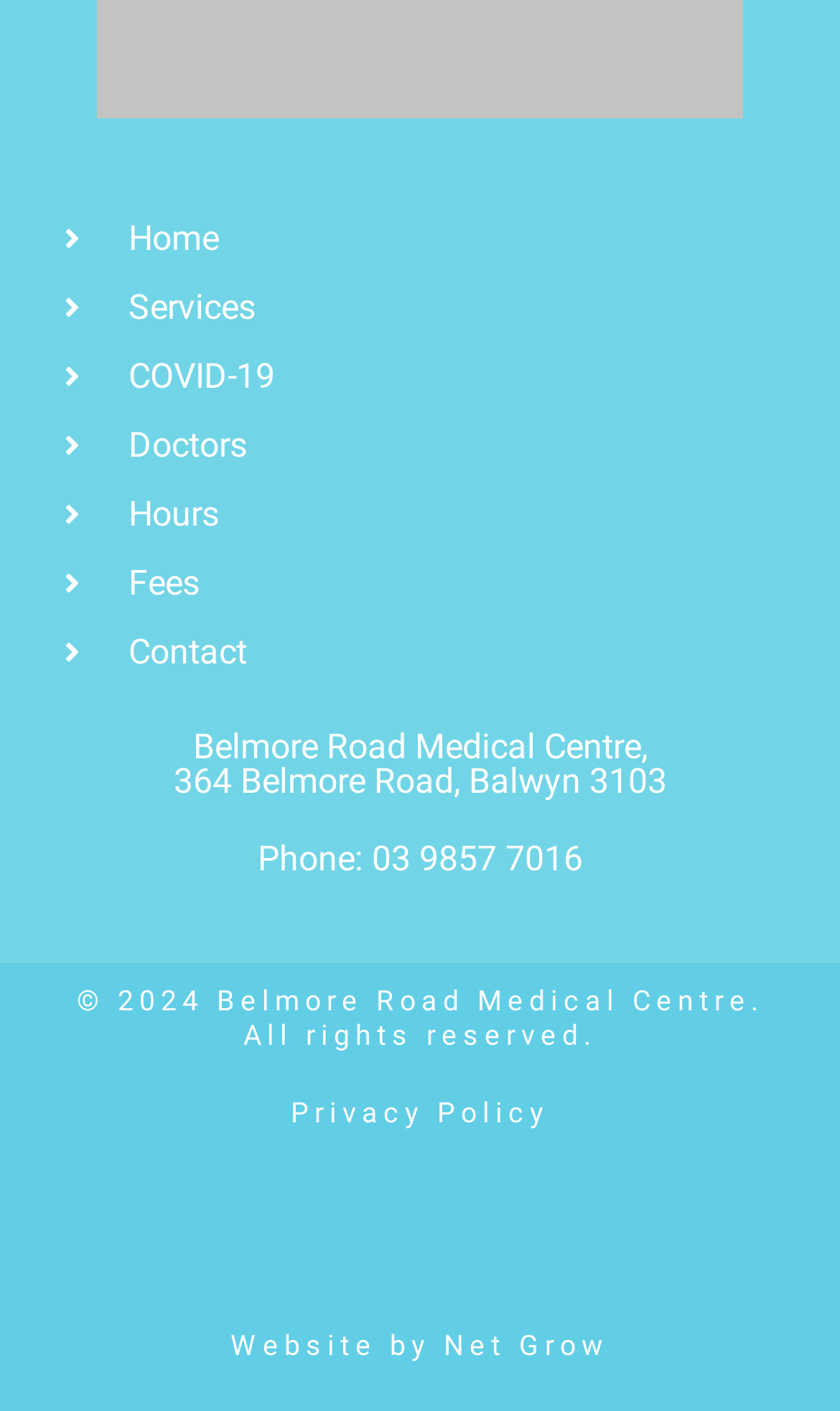What is the link at the bottom of the page?
Give a thorough and detailed response to the question.

The link at the bottom of the page can be found in the heading element with the text 'Website by Net Grow'.